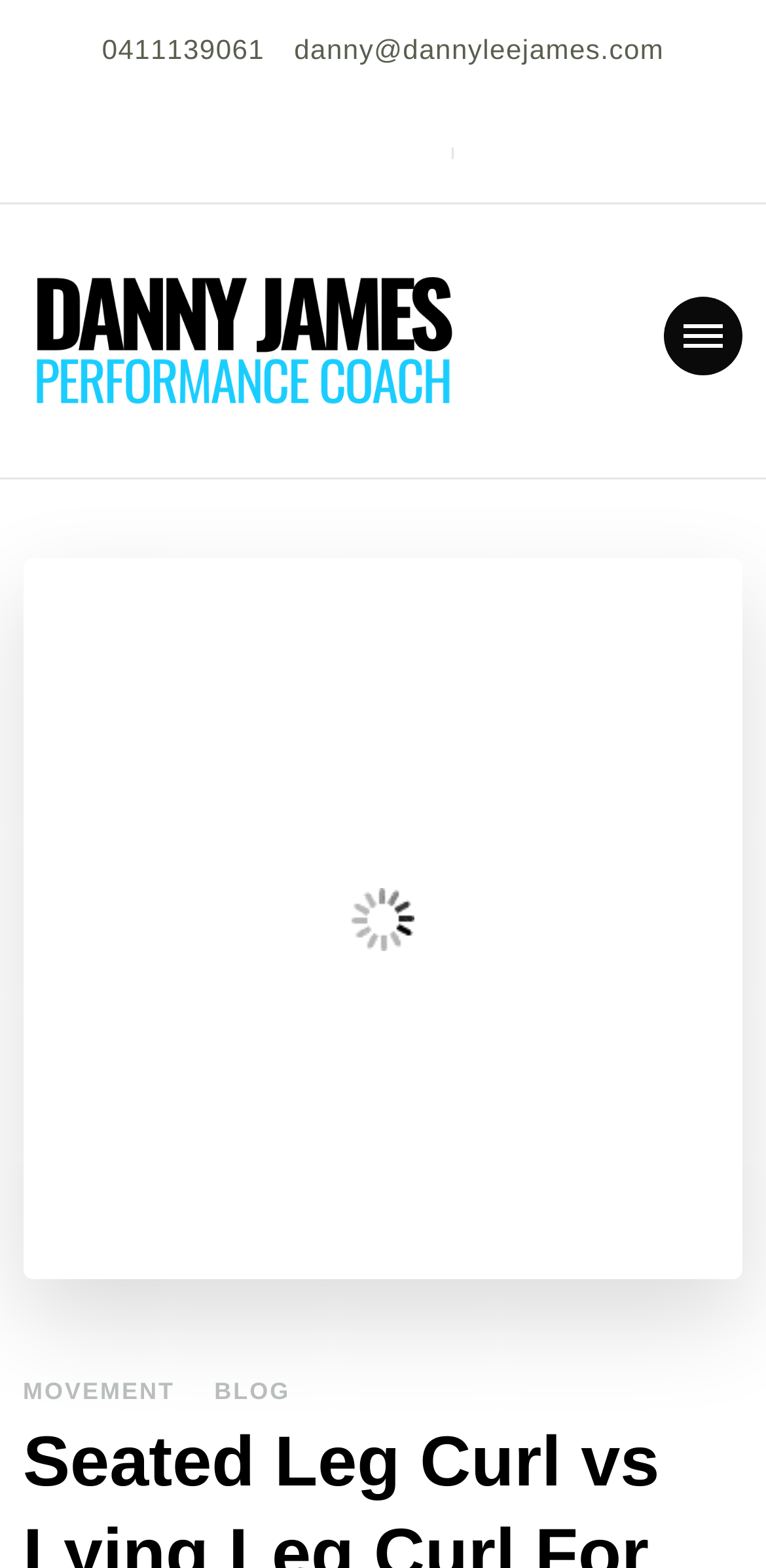What is the name of the author on the webpage?
Craft a detailed and extensive response to the question.

The webpage has a link element with the text 'Danny James Coach', and another link element with the text 'Danny James'. This suggests that the author of the webpage is Danny James.